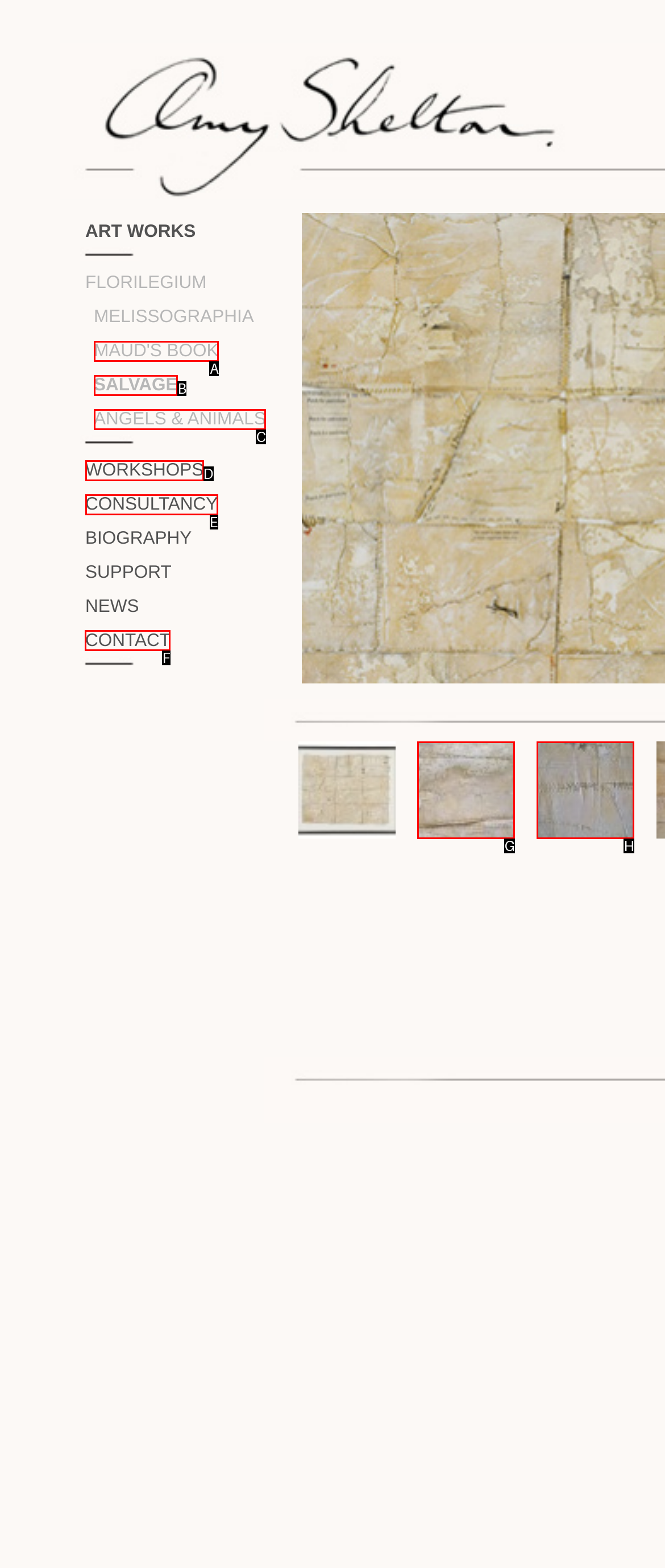Select the HTML element that should be clicked to accomplish the task: Go to CONTACT Reply with the corresponding letter of the option.

F